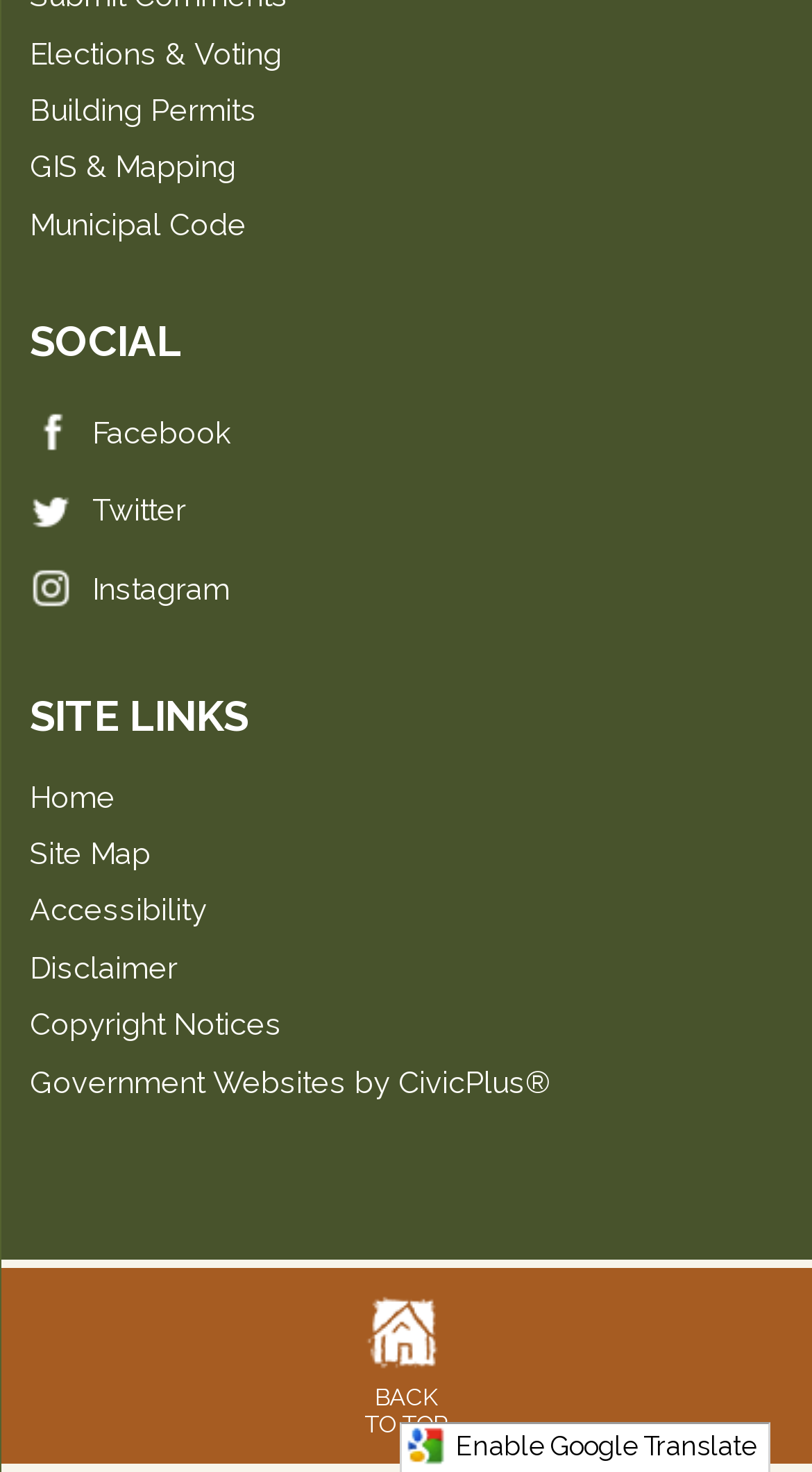Please identify the bounding box coordinates of the element's region that needs to be clicked to fulfill the following instruction: "Check the latest news". The bounding box coordinates should consist of four float numbers between 0 and 1, i.e., [left, top, right, bottom].

None